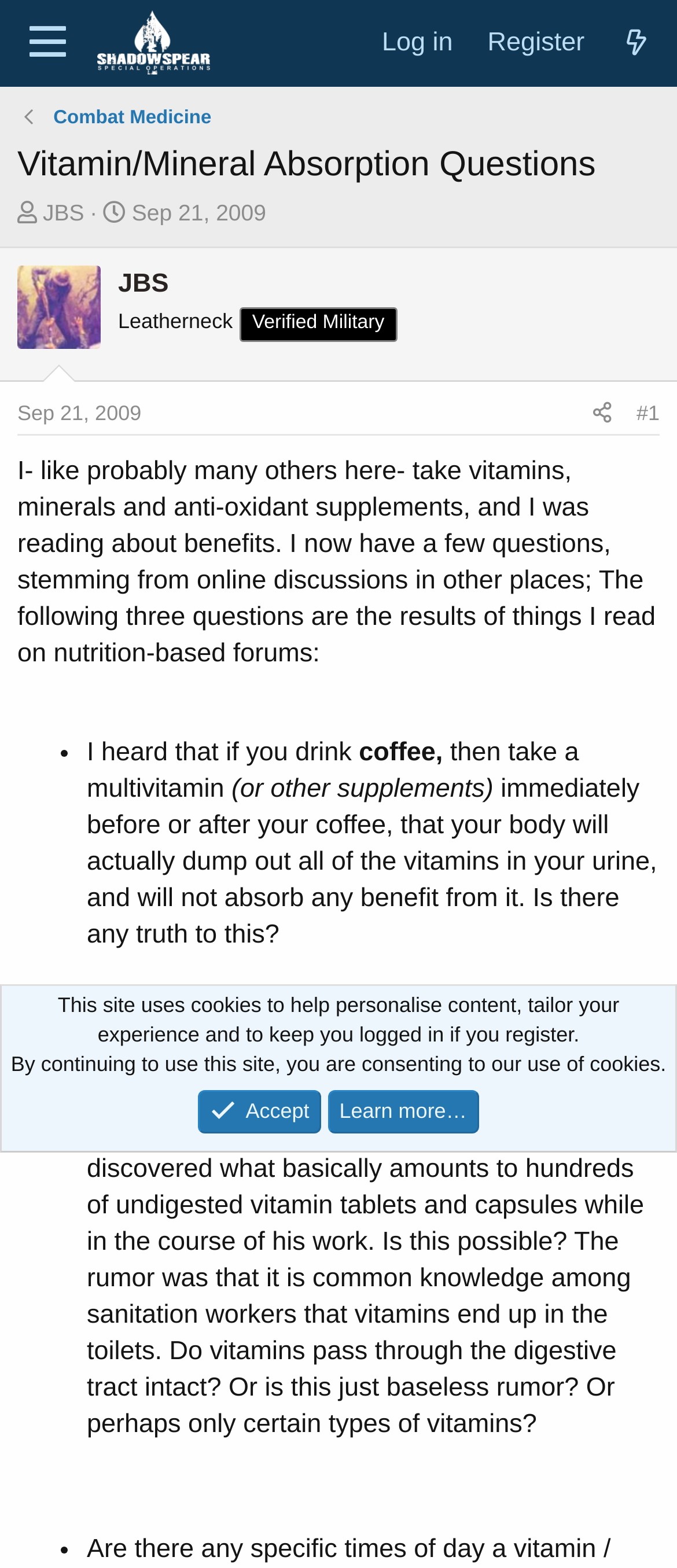Specify the bounding box coordinates of the element's region that should be clicked to achieve the following instruction: "View 'JBS' profile". The bounding box coordinates consist of four float numbers between 0 and 1, in the format [left, top, right, bottom].

[0.063, 0.127, 0.124, 0.144]